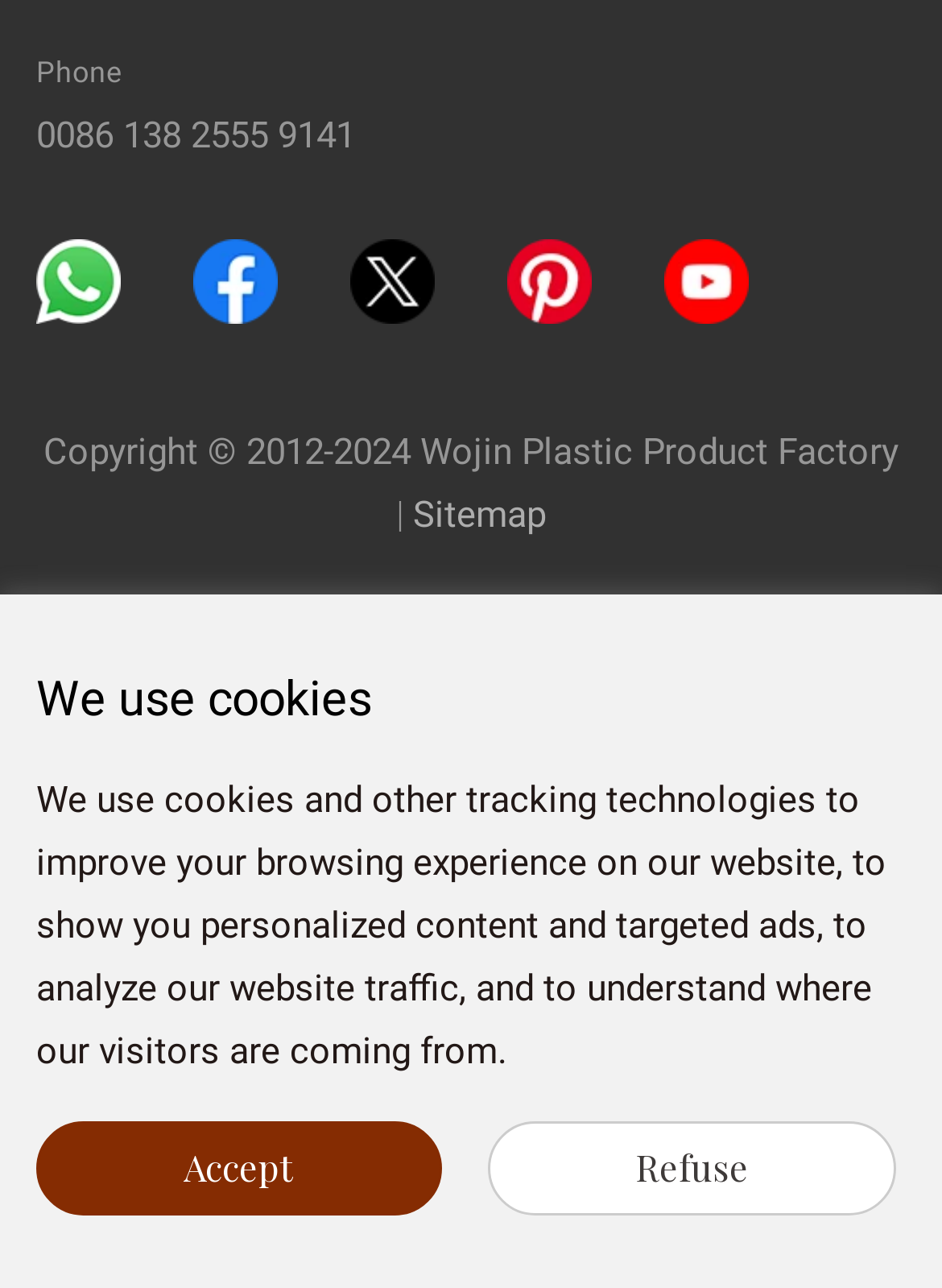What is the name of the company?
Offer a detailed and full explanation in response to the question.

I found the company name by looking at the StaticText element with the content 'Copyright © 2012-2024 Wojin Plastic Product Factory' which is located at the bottom of the webpage.